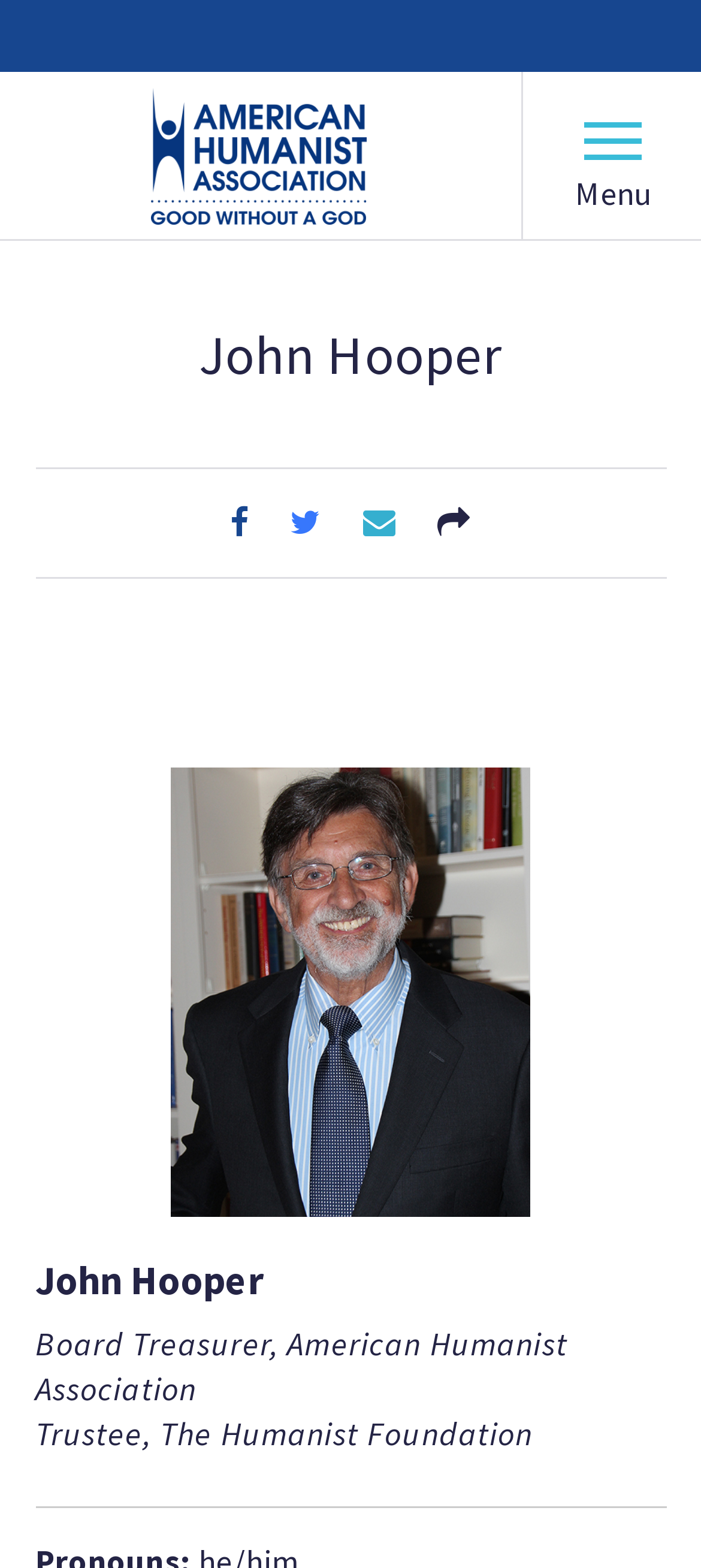Identify the bounding box coordinates of the part that should be clicked to carry out this instruction: "contact John Hooper".

[0.05, 0.844, 0.81, 0.899]